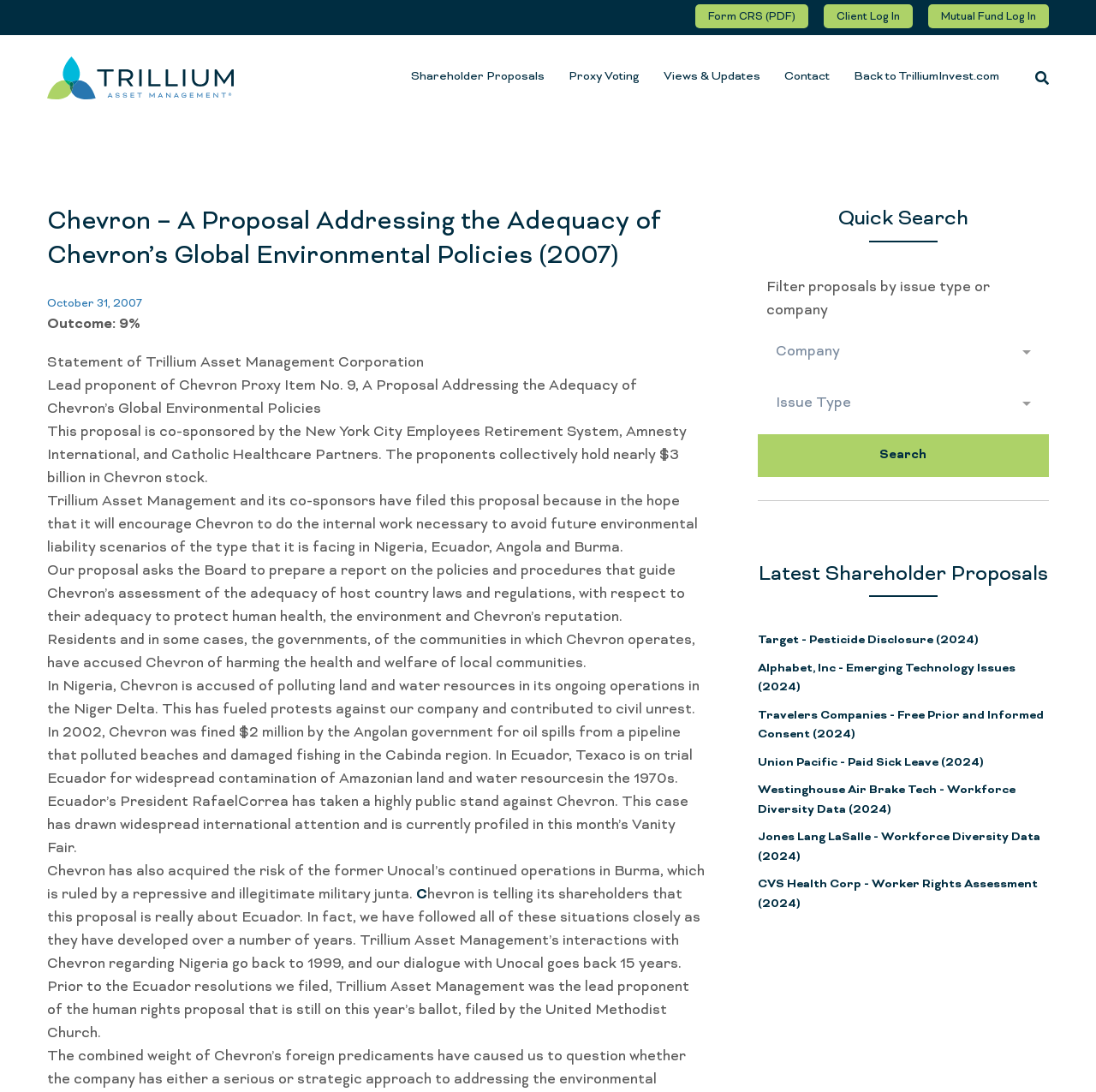Locate the bounding box coordinates of the element that should be clicked to fulfill the instruction: "Click on the 'Form CRS (PDF)' link".

[0.634, 0.004, 0.738, 0.026]